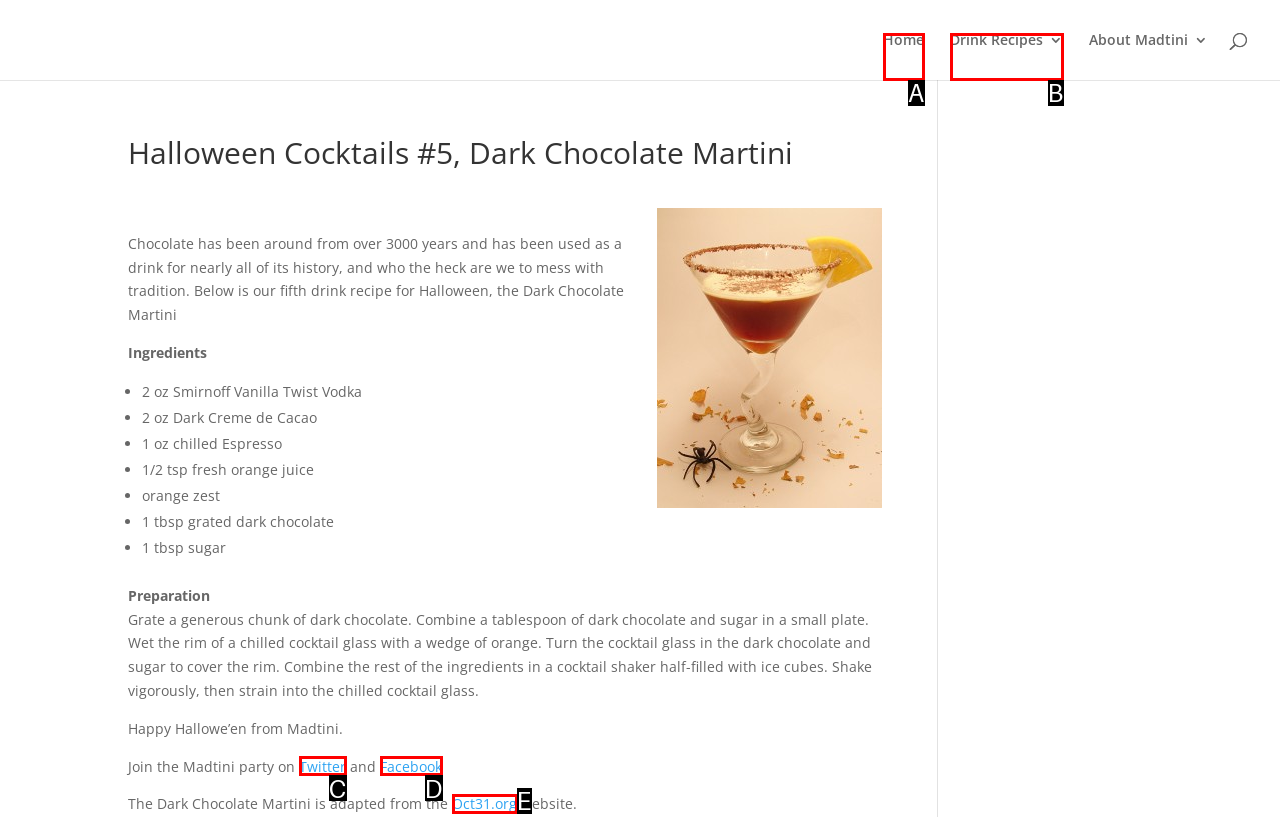Identify the HTML element that best fits the description: Home. Respond with the letter of the corresponding element.

A